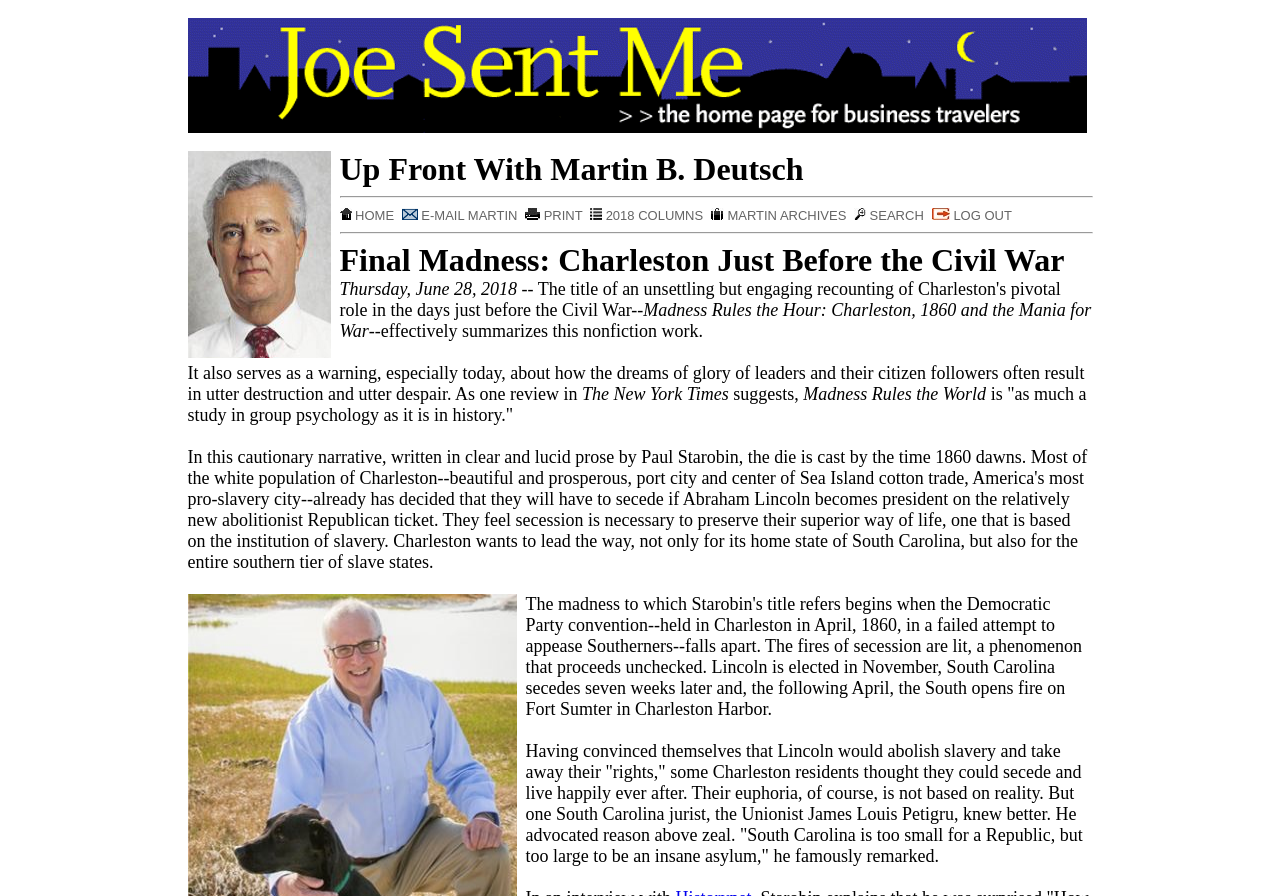What is the name of the author?
Give a thorough and detailed response to the question.

I inferred the author's name by looking at the top navigation bar, where it says 'Up Front With Martin B. Deutsch'. This suggests that Martin B. Deutsch is the author of the content on this webpage.